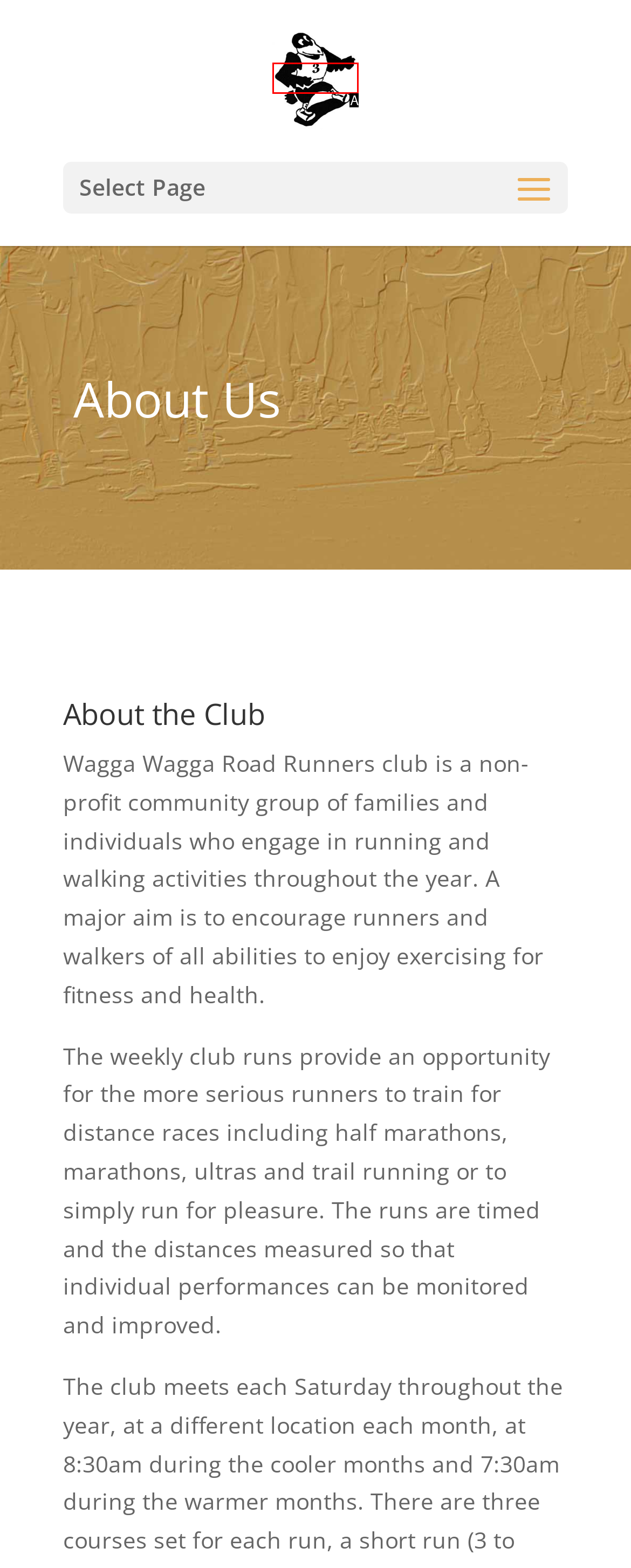Please determine which option aligns with the description: alt="Wagga Wagga Road Runners". Respond with the option’s letter directly from the available choices.

A